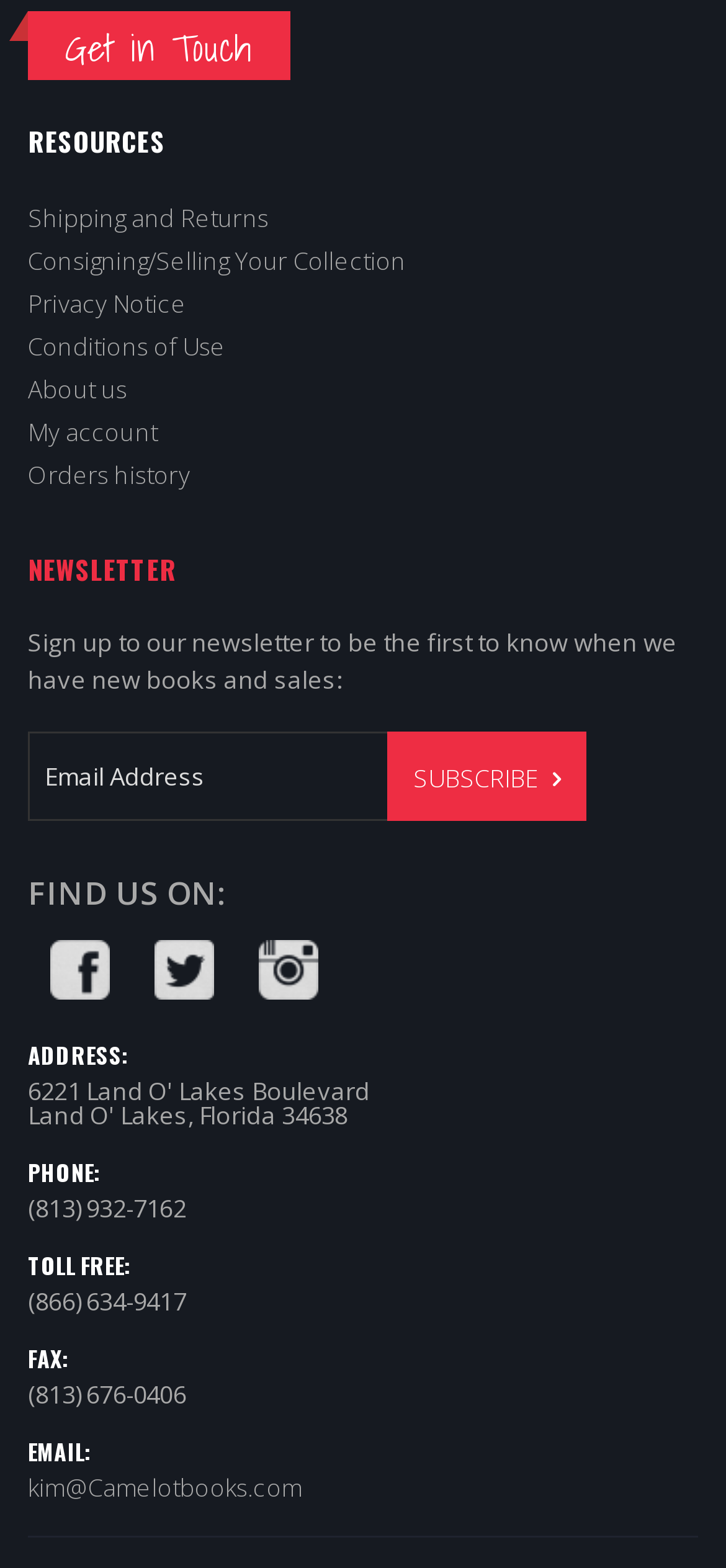What is the phone number listed?
Using the image, answer in one word or phrase.

(813) 932-7162